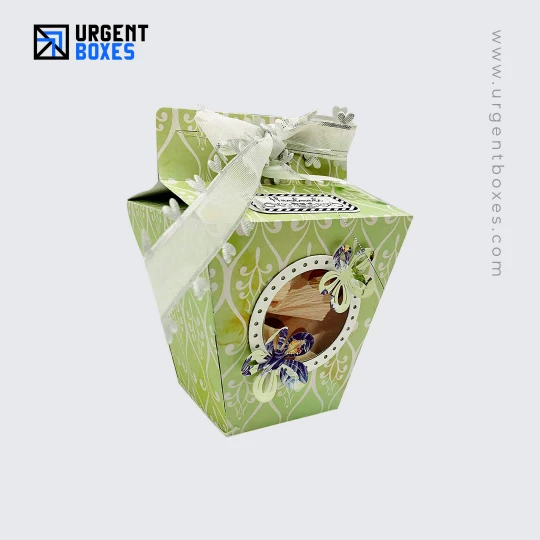Elaborate on the details you observe in the image.

This image showcases a beautifully designed custom die-cut box, characterized by its vibrant green color and intricate decorative patterns. It features an elegant ribbon bow delicately tied at the top, adding a touch of sophistication. The front of the box includes a circular window, allowing a glimpse of the contents inside, which are likely adorned with floral embellishments. This packaging solution exemplifies creativity and attention to detail, making it ideal for a variety of uses, from gifts to product packaging. The logo of "Urgent Boxes" is prominently displayed in the top left corner, emphasizing the brand's identity as a custom boxes and wholesale packaging manufacturer.